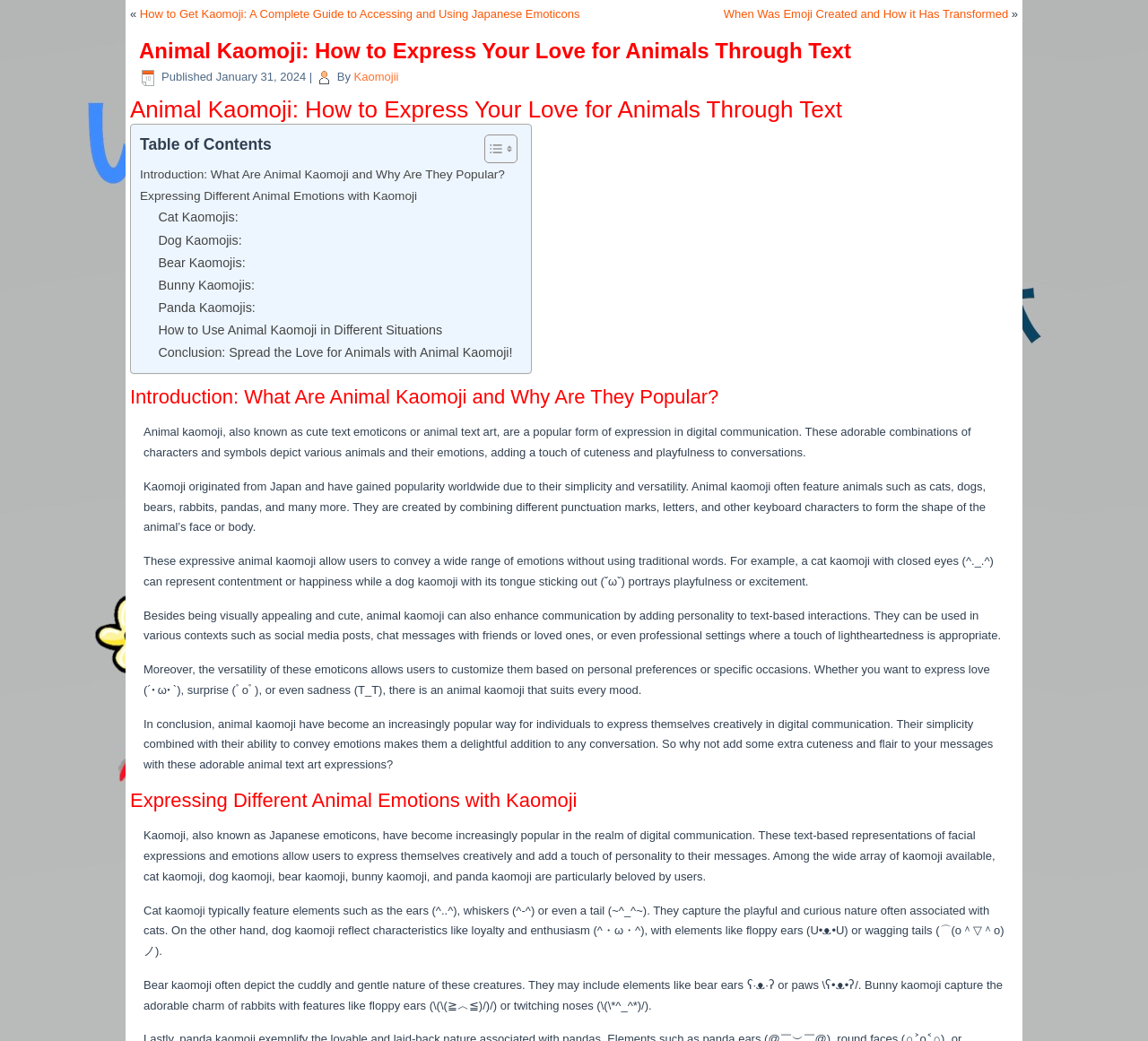Locate the bounding box coordinates of the element's region that should be clicked to carry out the following instruction: "Enter full screen mode". The coordinates need to be four float numbers between 0 and 1, i.e., [left, top, right, bottom].

None